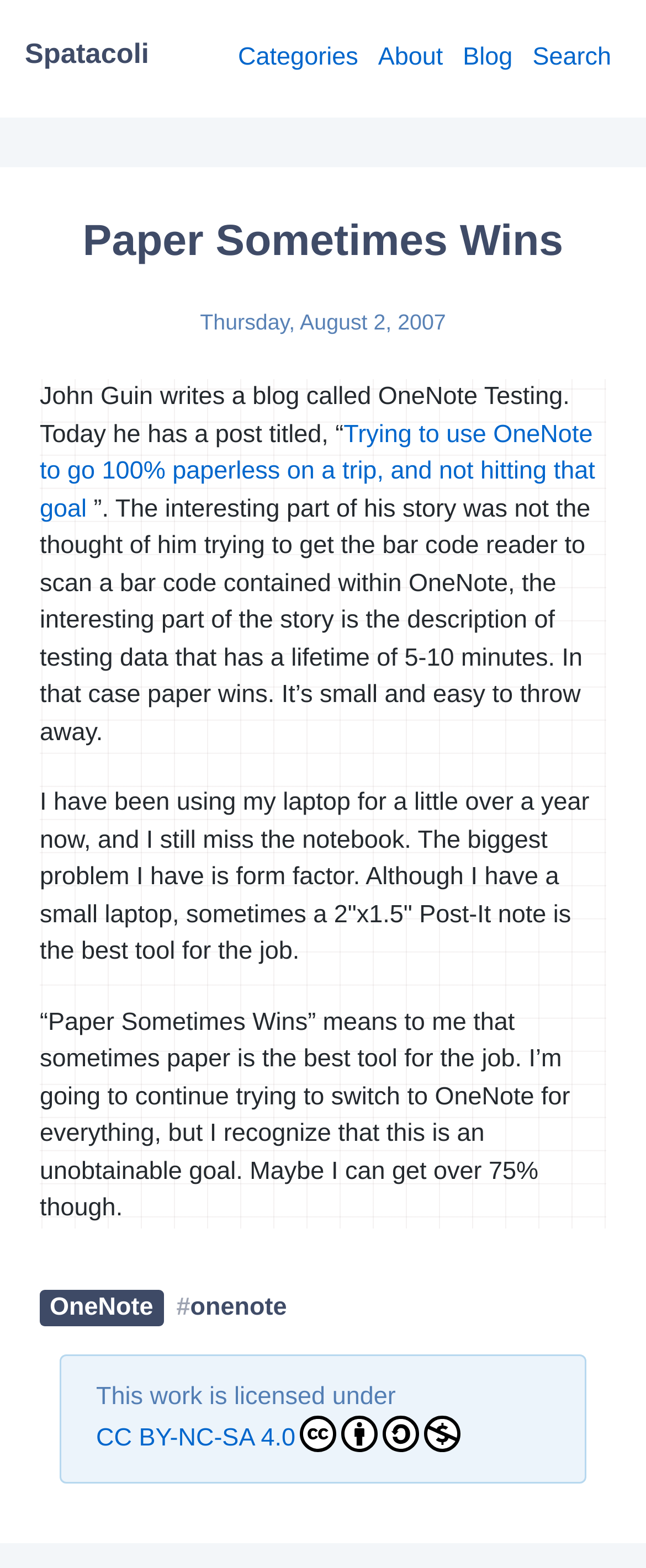Please determine the bounding box coordinates of the clickable area required to carry out the following instruction: "Click on the 'Spatacoli' link". The coordinates must be four float numbers between 0 and 1, represented as [left, top, right, bottom].

[0.038, 0.026, 0.231, 0.044]